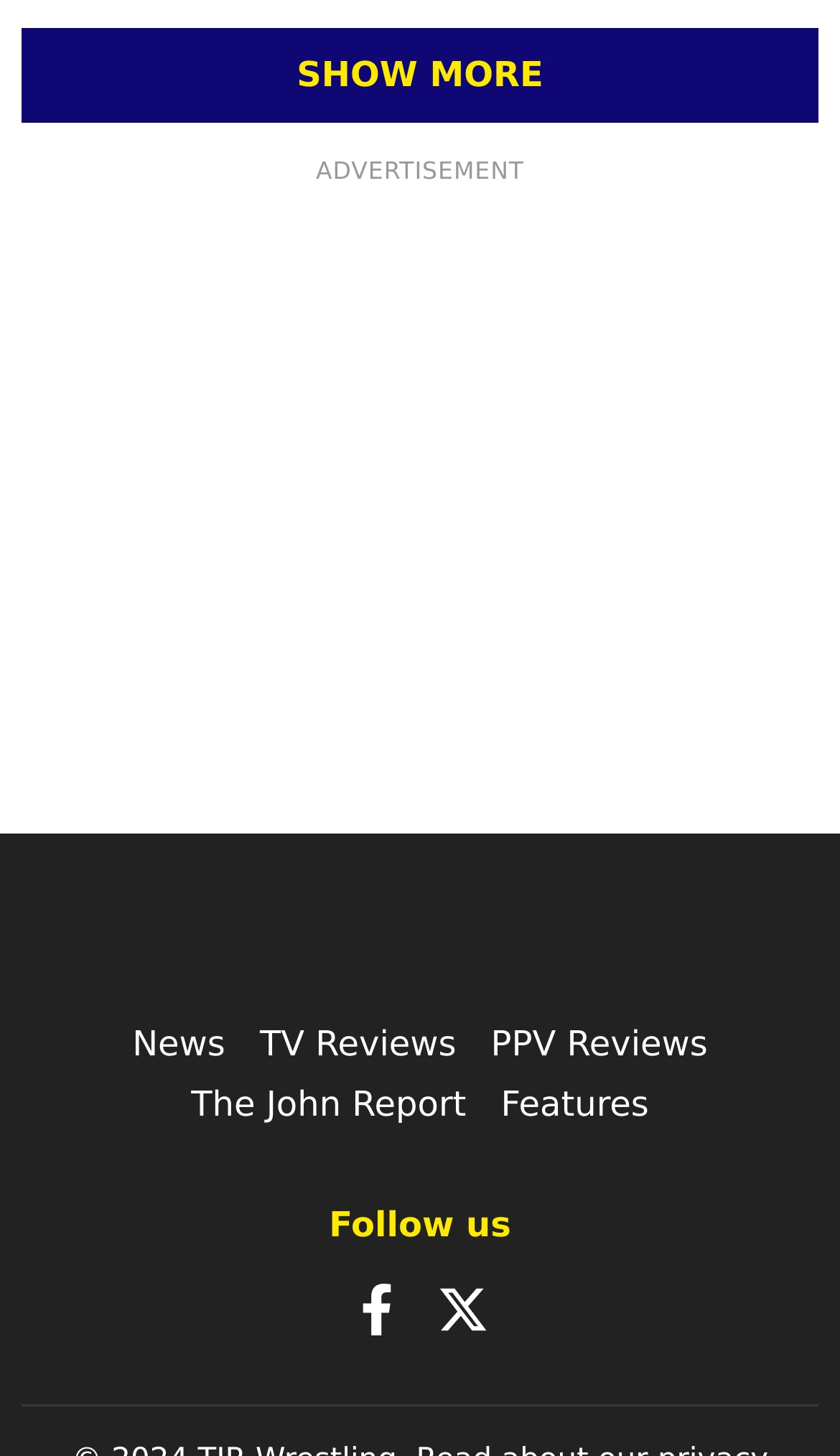How many types of reviews are there?
Give a one-word or short-phrase answer derived from the screenshot.

2